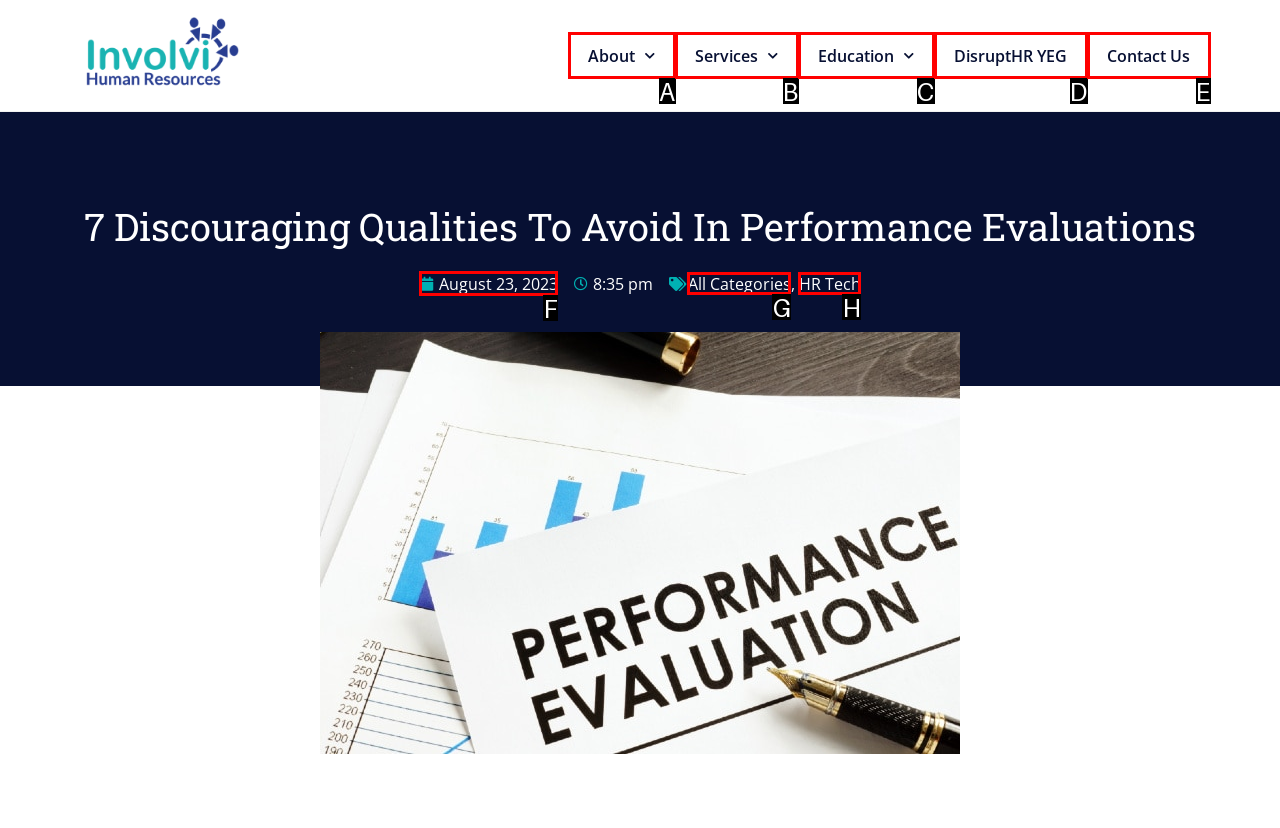Determine which option matches the element description: DVAS camping 2019
Answer using the letter of the correct option.

None